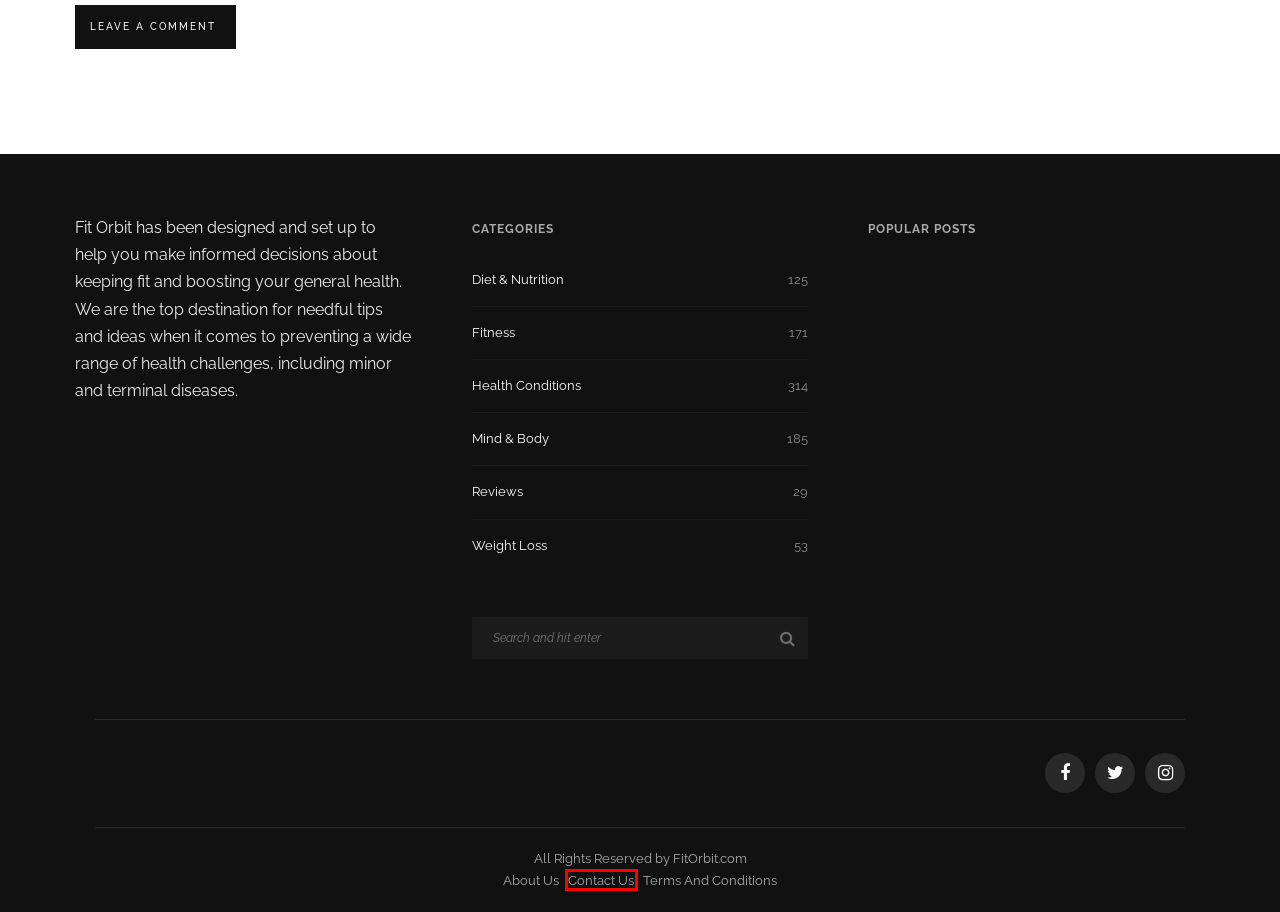You have a screenshot of a webpage with a red rectangle bounding box around an element. Identify the best matching webpage description for the new page that appears after clicking the element in the bounding box. The descriptions are:
A. Our Team - FIT Orbit
B. The Power Of Psychotherapy In Mental Health Treatment - FIT Orbit
C. Contact Us - FIT Orbit
D. Hearing Tests: What To Expect And Why You Might Need One - FIT Orbit
E. BlueChew Review: Does It Work As Claimed? - FIT Orbit
F. About Us - FIT Orbit
G. Terms And Conditions - FIT Orbit
H. Fit Orbit: Health & Fitness Tips and Advice

C